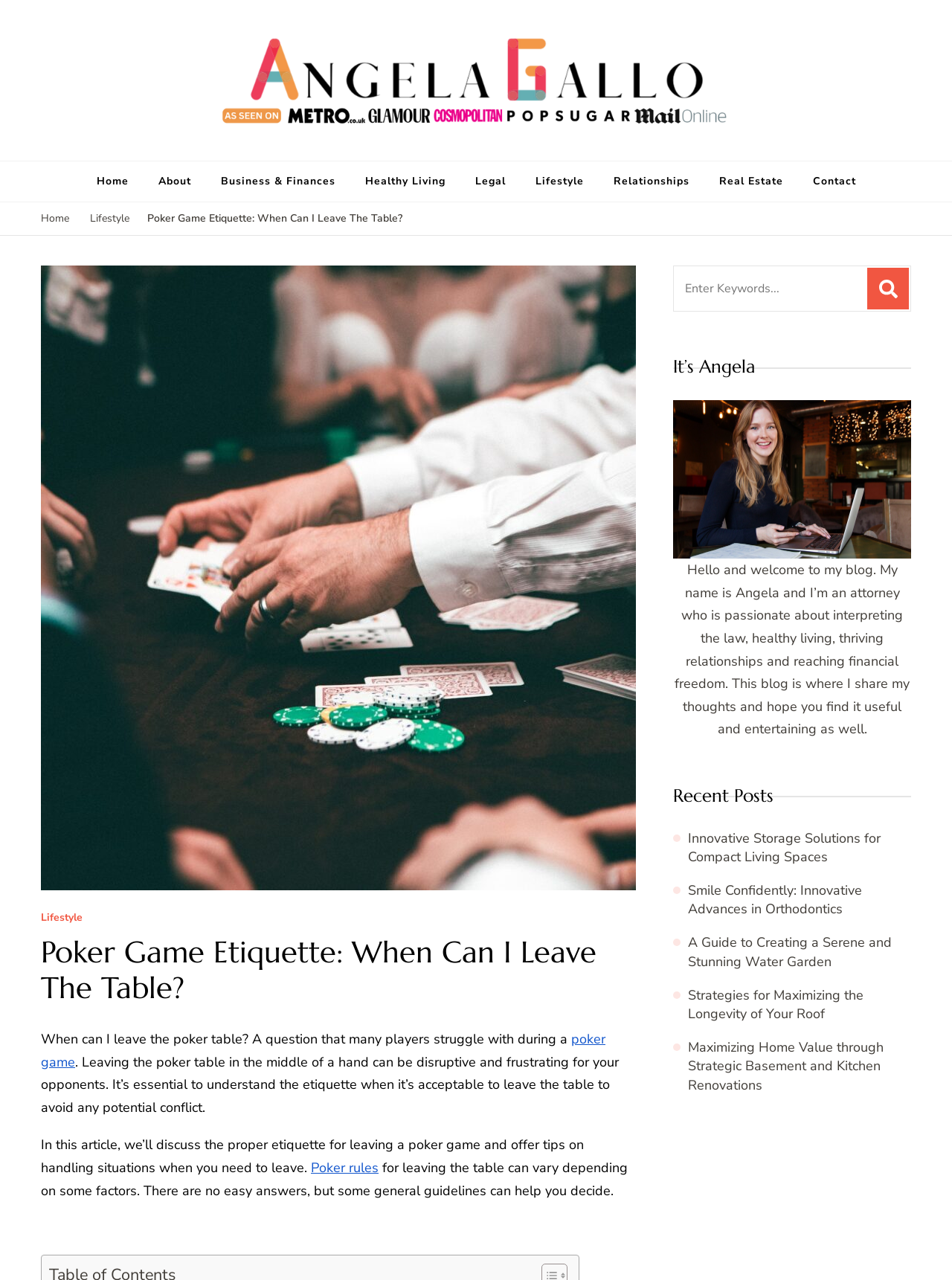Identify the bounding box coordinates of the clickable section necessary to follow the following instruction: "go to home page". The coordinates should be presented as four float numbers from 0 to 1, i.e., [left, top, right, bottom].

[0.043, 0.164, 0.073, 0.178]